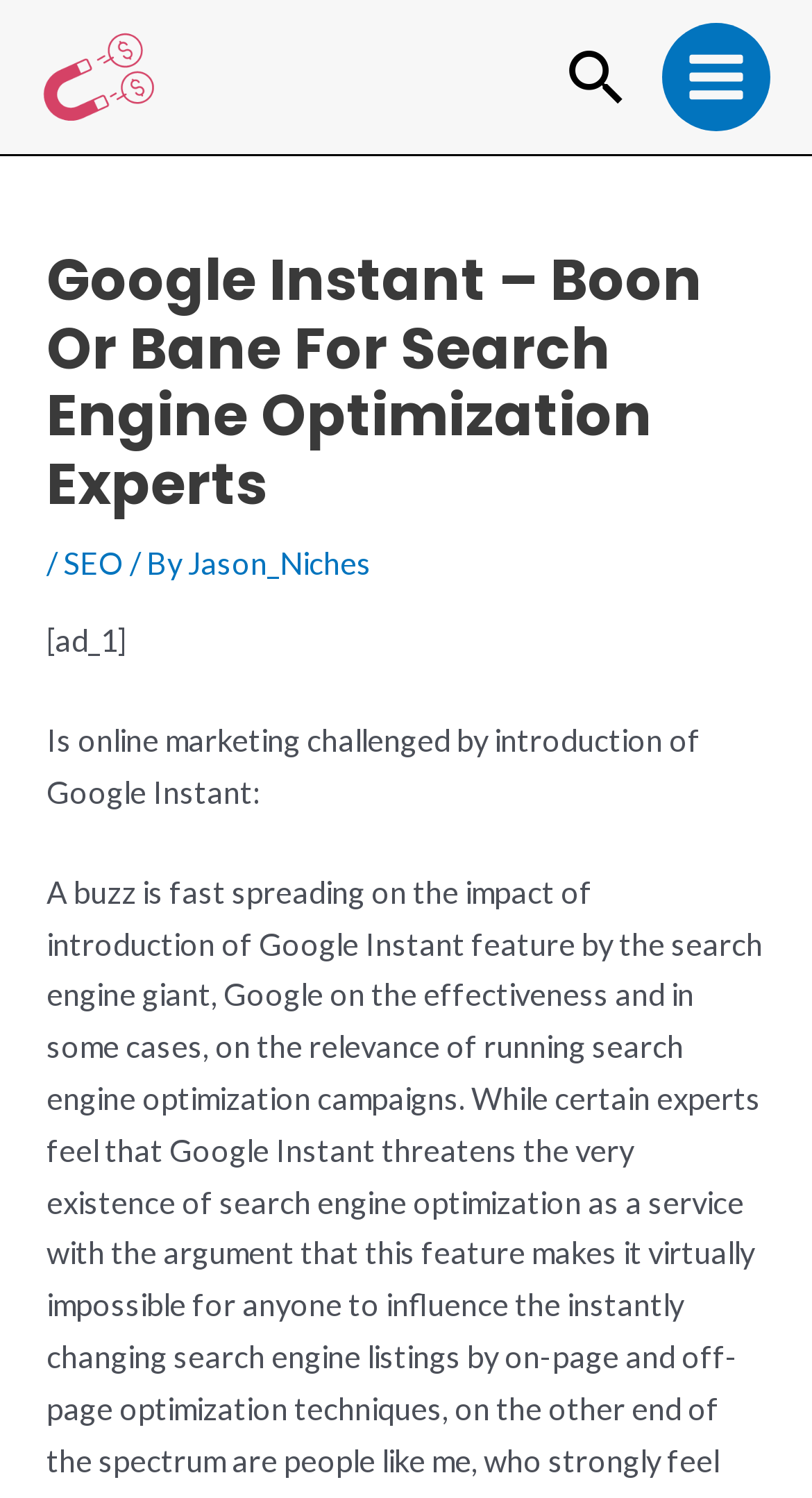Respond concisely with one word or phrase to the following query:
What is the author of the article?

Jason Niches